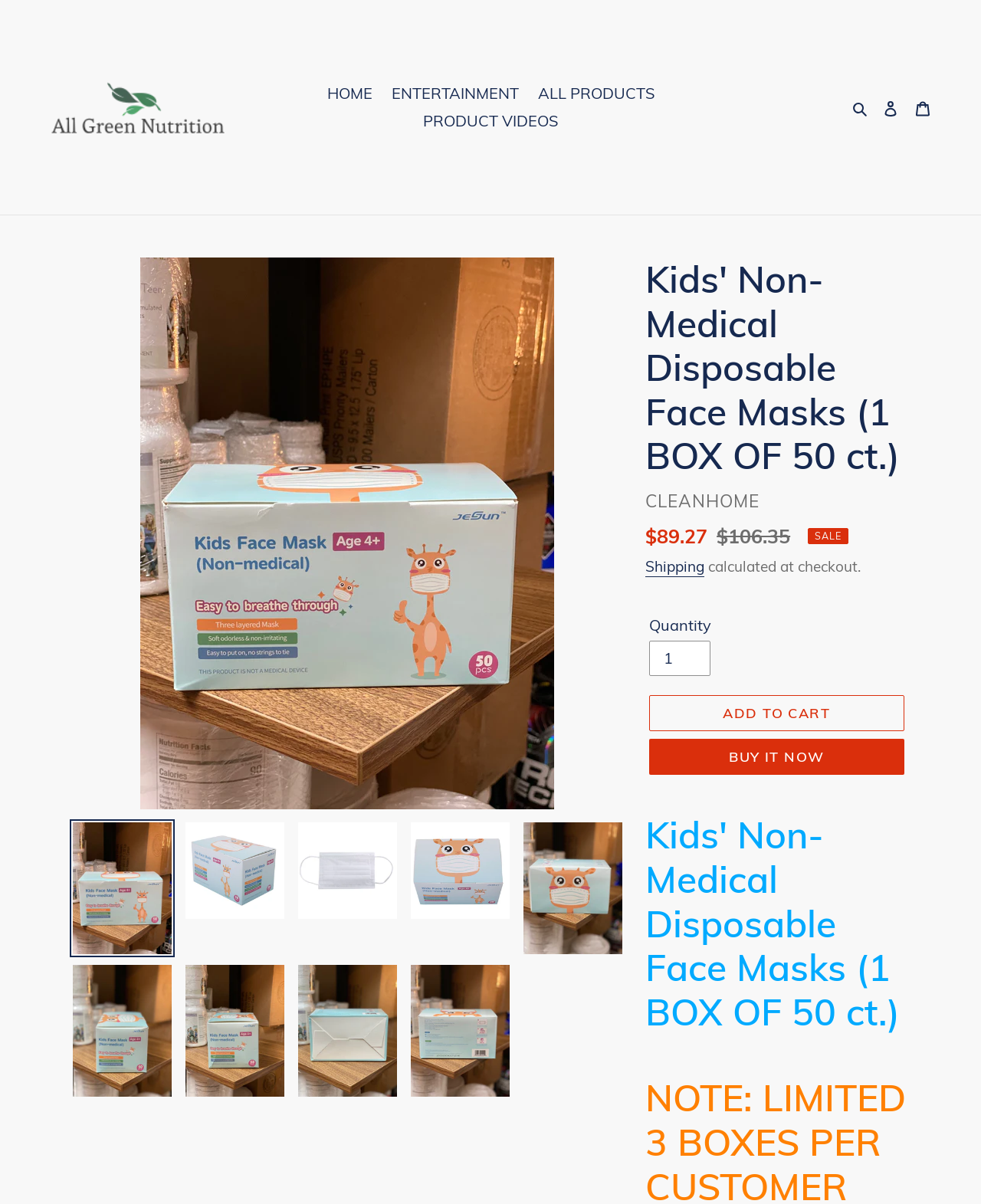Can you show the bounding box coordinates of the region to click on to complete the task described in the instruction: "Buy it now"?

[0.661, 0.614, 0.922, 0.644]